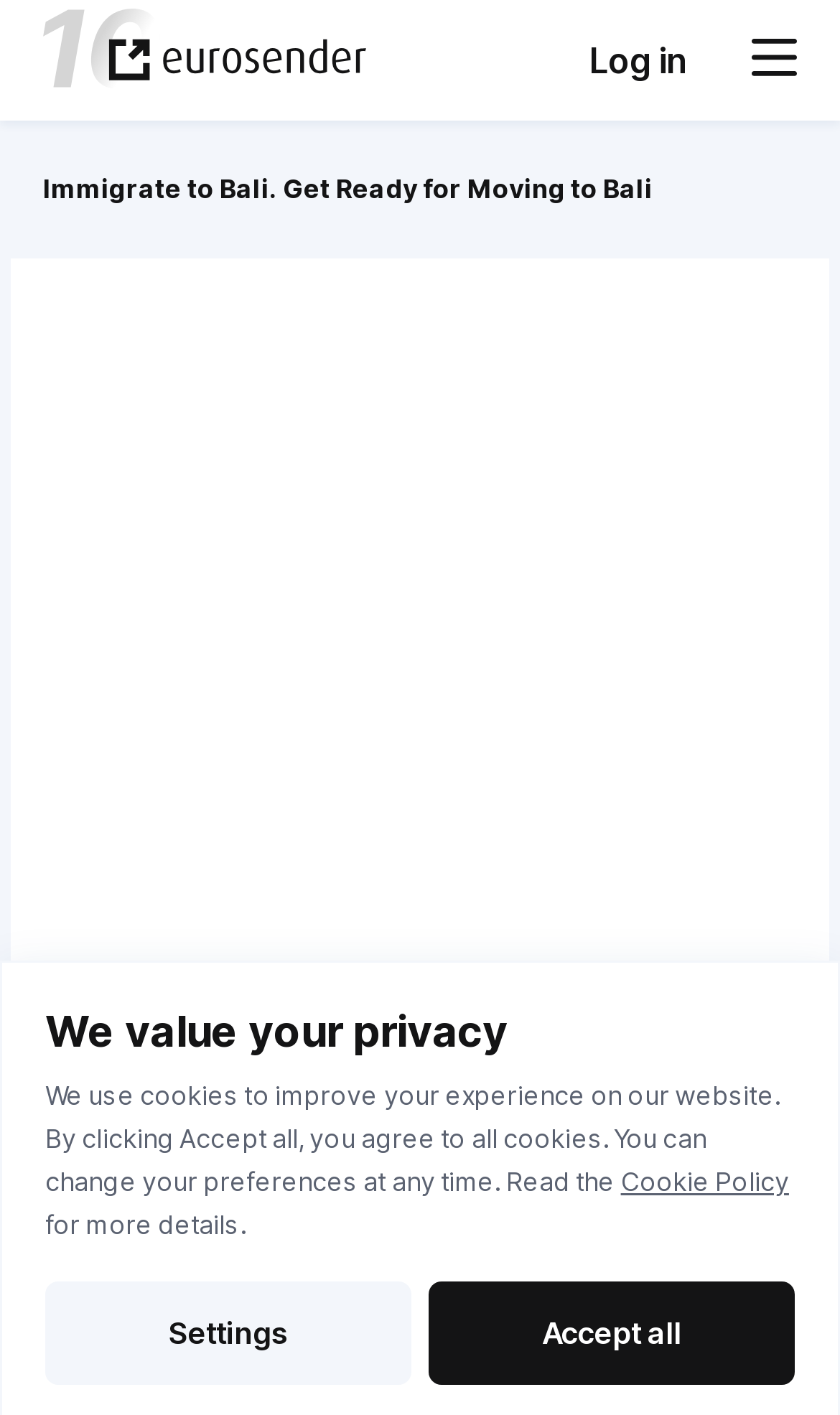What is the topic of the webpage?
Please give a detailed answer to the question using the information shown in the image.

The webpage has a heading element with the text 'Moving to Bali. Things to consider before you immigrate to Bali', indicating that the topic of the webpage is related to moving to Bali.